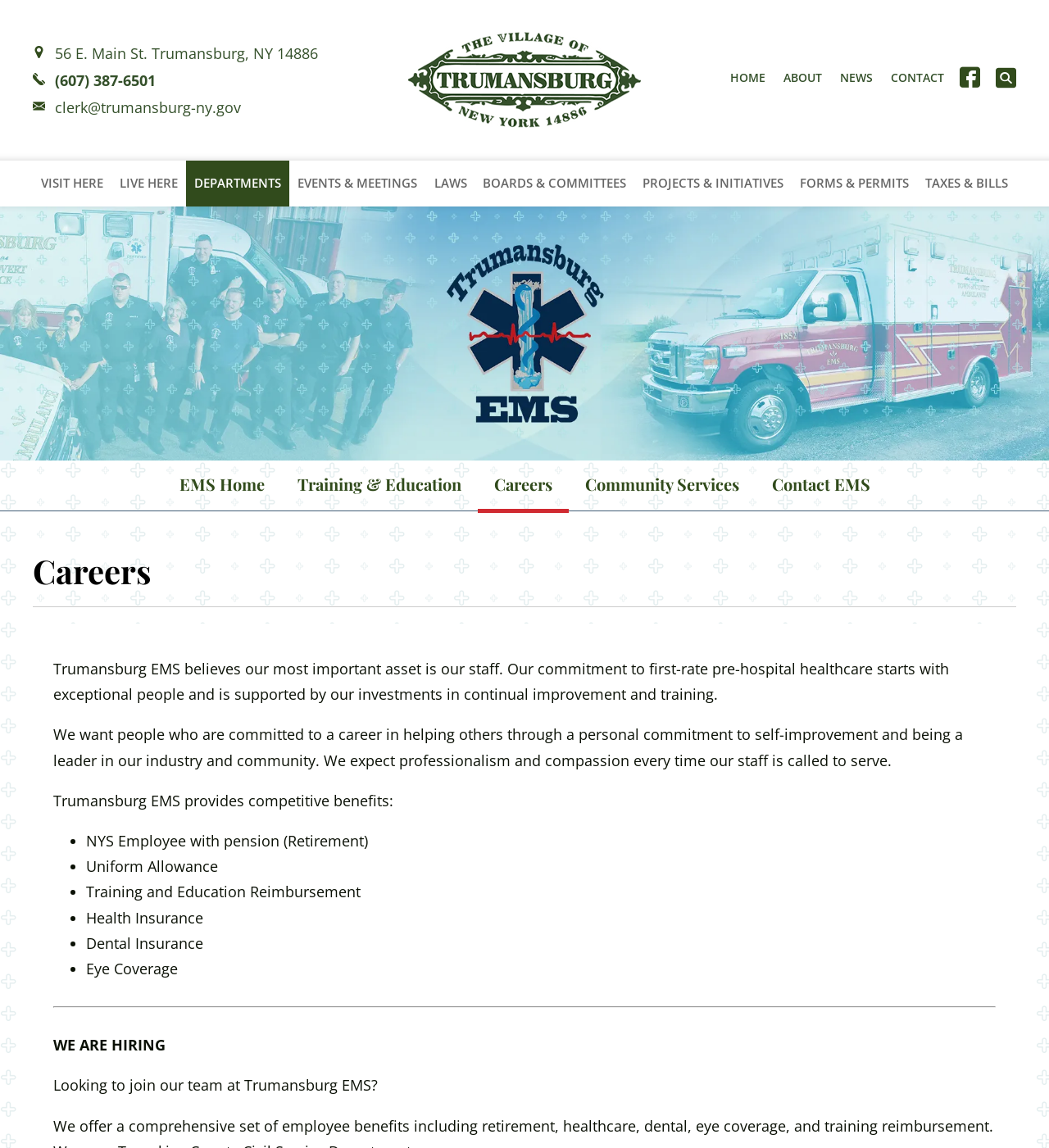Generate a thorough caption that explains the contents of the webpage.

The webpage is the official site of the Village of Trumansburg, NY. At the top left, there is a logo of the Village of Trumansburg, accompanied by a search icon on the top right. Below the logo, there is a primary navigation menu with links to "HOME", "ABOUT", "NEWS", and "CONTACT". 

On the left side, there is a secondary navigation menu with links to various sections, including "VISIT HERE", "LIVE HERE", "DEPARTMENTS", "EVENTS & MEETINGS", "LAWS", "BOARDS & COMMITTEES", "PROJECTS & INITIATIVES", "FORMS & PERMITS", and "TAXES & BILLS". 

In the middle of the page, there is a section dedicated to Trumansburg EMS, with a promotional banner at the top. Below the banner, there are links to "EMS Home", "Training & Education", "Careers", "Community Services", and "Contact EMS". 

The main content of the page is about careers at Trumansburg EMS, with a heading "Careers" and a paragraph describing the importance of staff in providing pre-hospital healthcare. There are two more paragraphs explaining the expectations from staff and the benefits provided by Trumansburg EMS, including a pension, uniform allowance, training reimbursement, health insurance, dental insurance, and eye coverage. 

At the bottom of the page, there is a separator line, followed by a call to action "WE ARE HIRING" and an invitation to join the team at Trumansburg EMS.